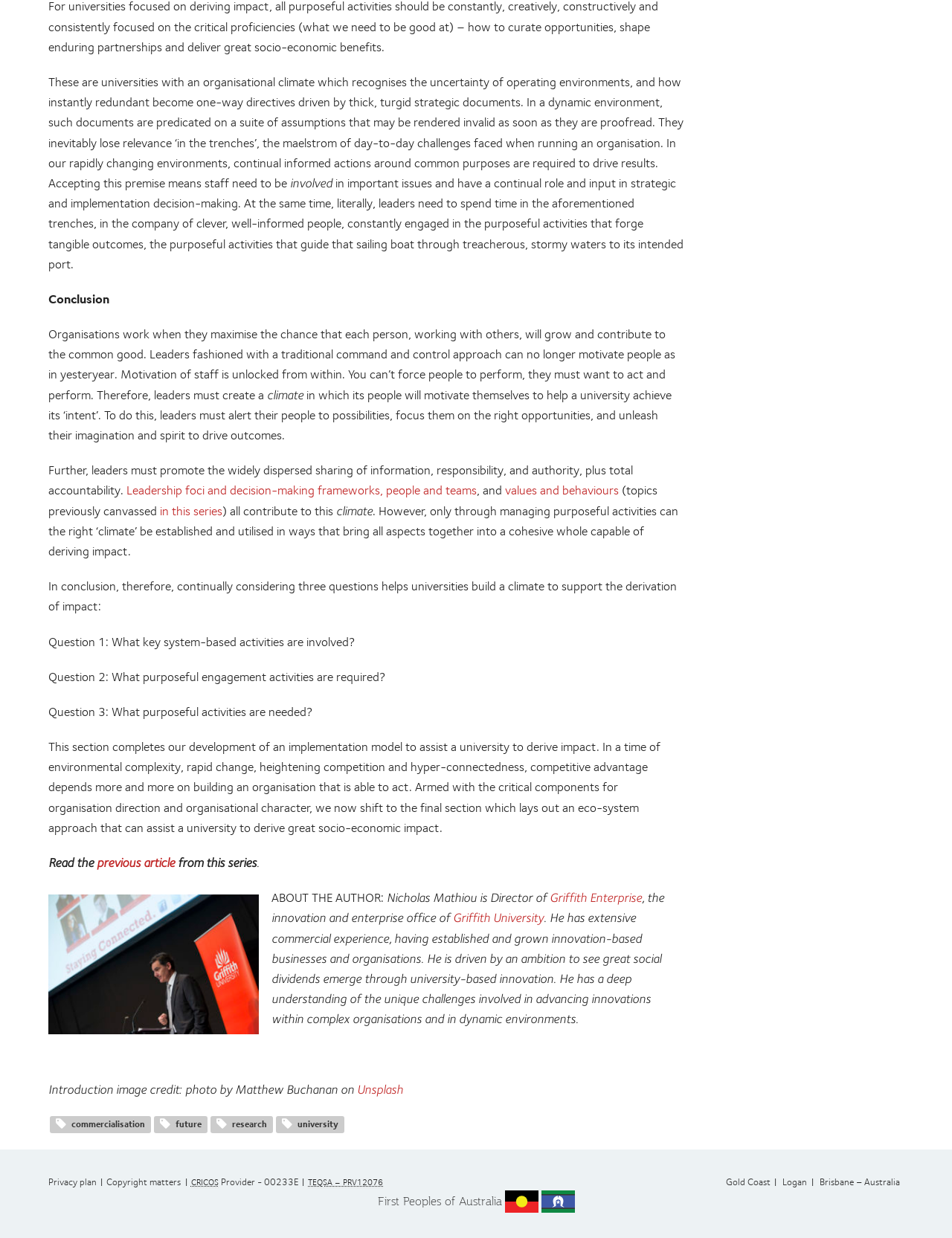Using the information shown in the image, answer the question with as much detail as possible: What is the author's name?

The author's name can be found in the 'ABOUT THE AUTHOR' section, where it is stated that 'Nicholas Mathiou is Director of Griffith Enterprise'.